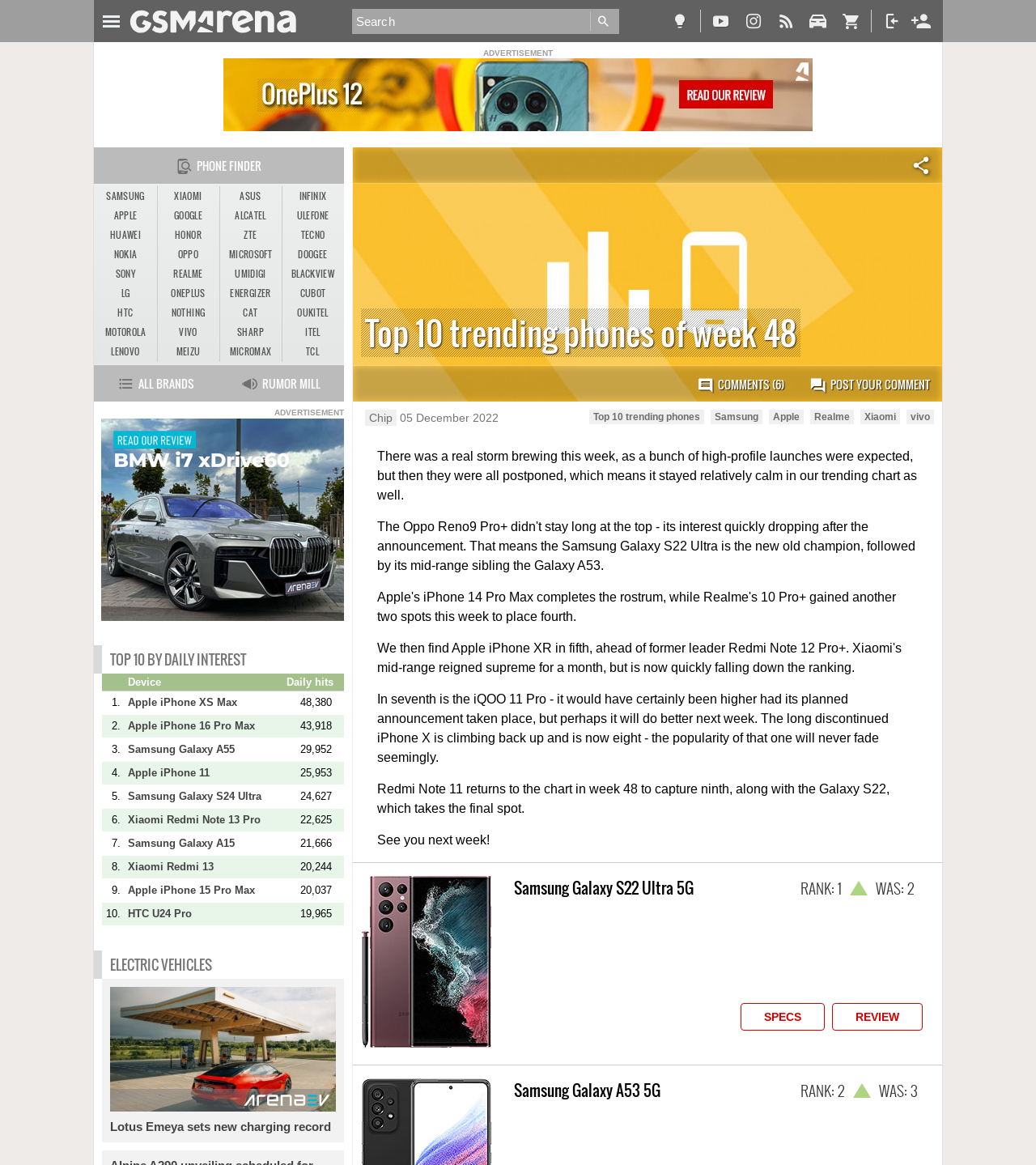What is the text of the first link in the webpage?
Provide a concise answer using a single word or phrase based on the image.

TIP US